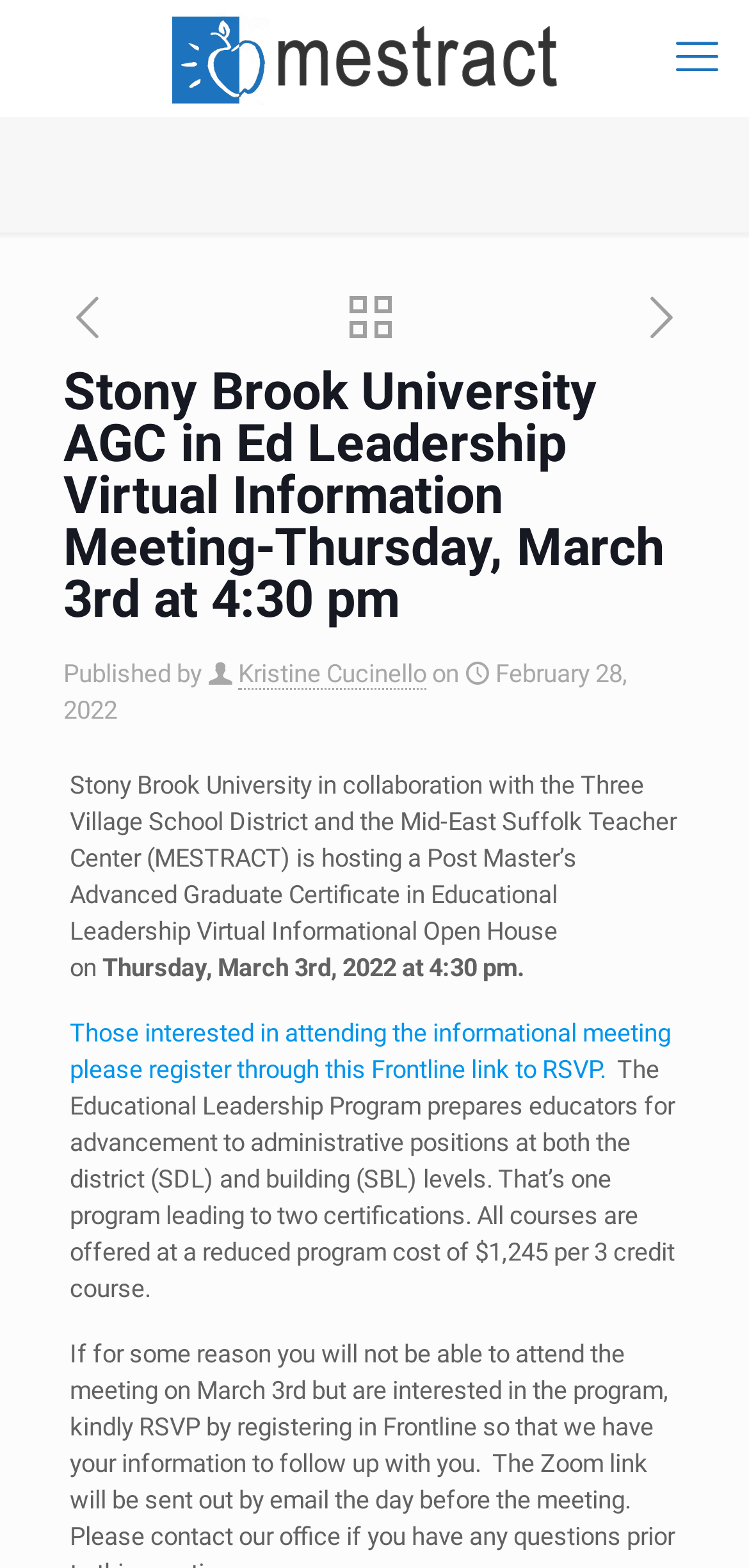Please find and report the primary heading text from the webpage.

Stony Brook University AGC in Ed Leadership Virtual Information Meeting-Thursday, March 3rd at 4:30 pm